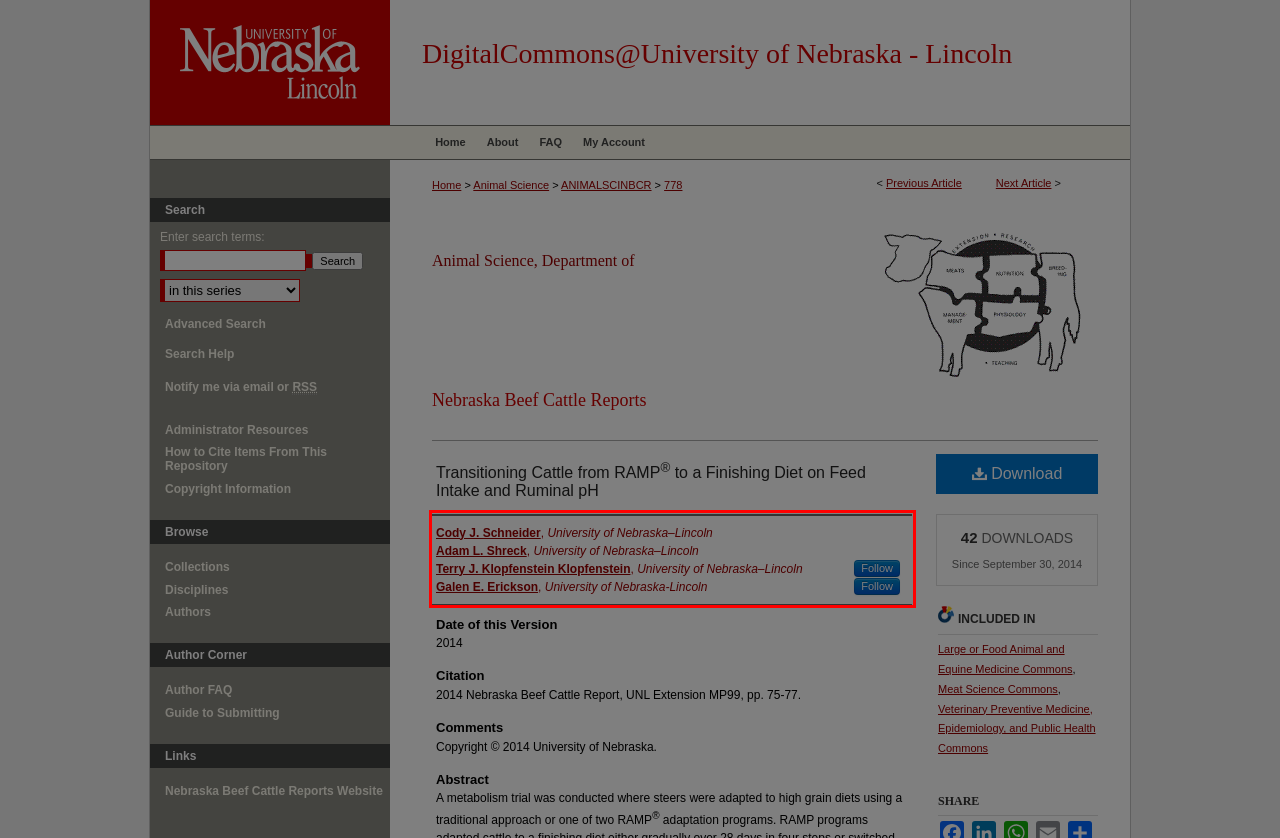You are provided with a screenshot of a webpage that includes a red bounding box. Extract and generate the text content found within the red bounding box.

Cody J. Schneider, University of Nebraska–Lincoln Adam L. Shreck, University of Nebraska–Lincoln Terry J. Klopfenstein Klopfenstein, University of Nebraska–Lincoln Follow Galen E. Erickson, University of Nebraska-Lincoln Follow